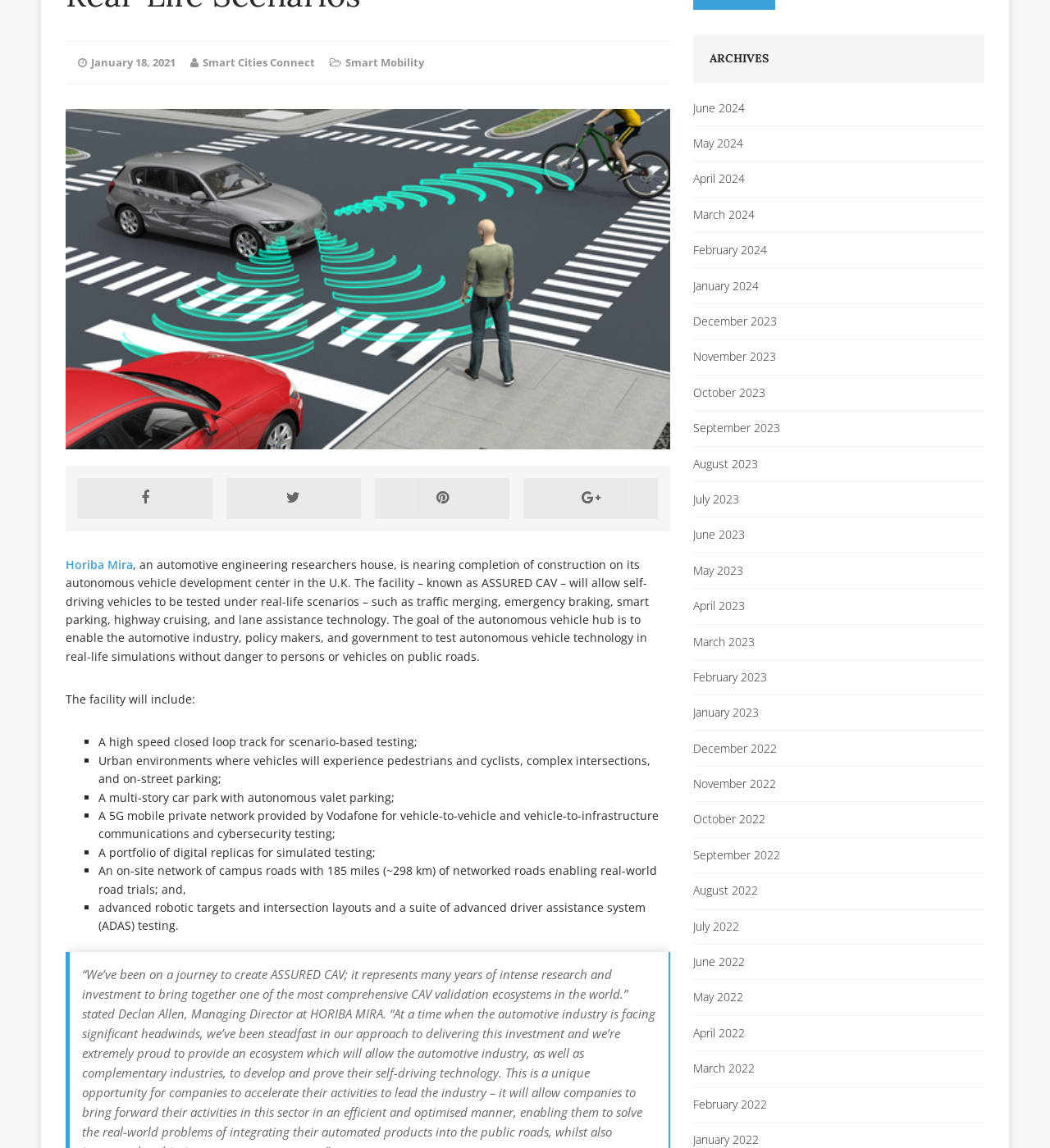Provide the bounding box coordinates of the HTML element described by the text: "February 2023". The coordinates should be in the format [left, top, right, bottom] with values between 0 and 1.

[0.66, 0.575, 0.937, 0.605]